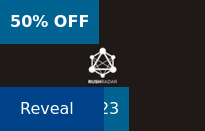What is the dominant color scheme of the banner?
Using the visual information, reply with a single word or short phrase.

Deep blue and darker tones